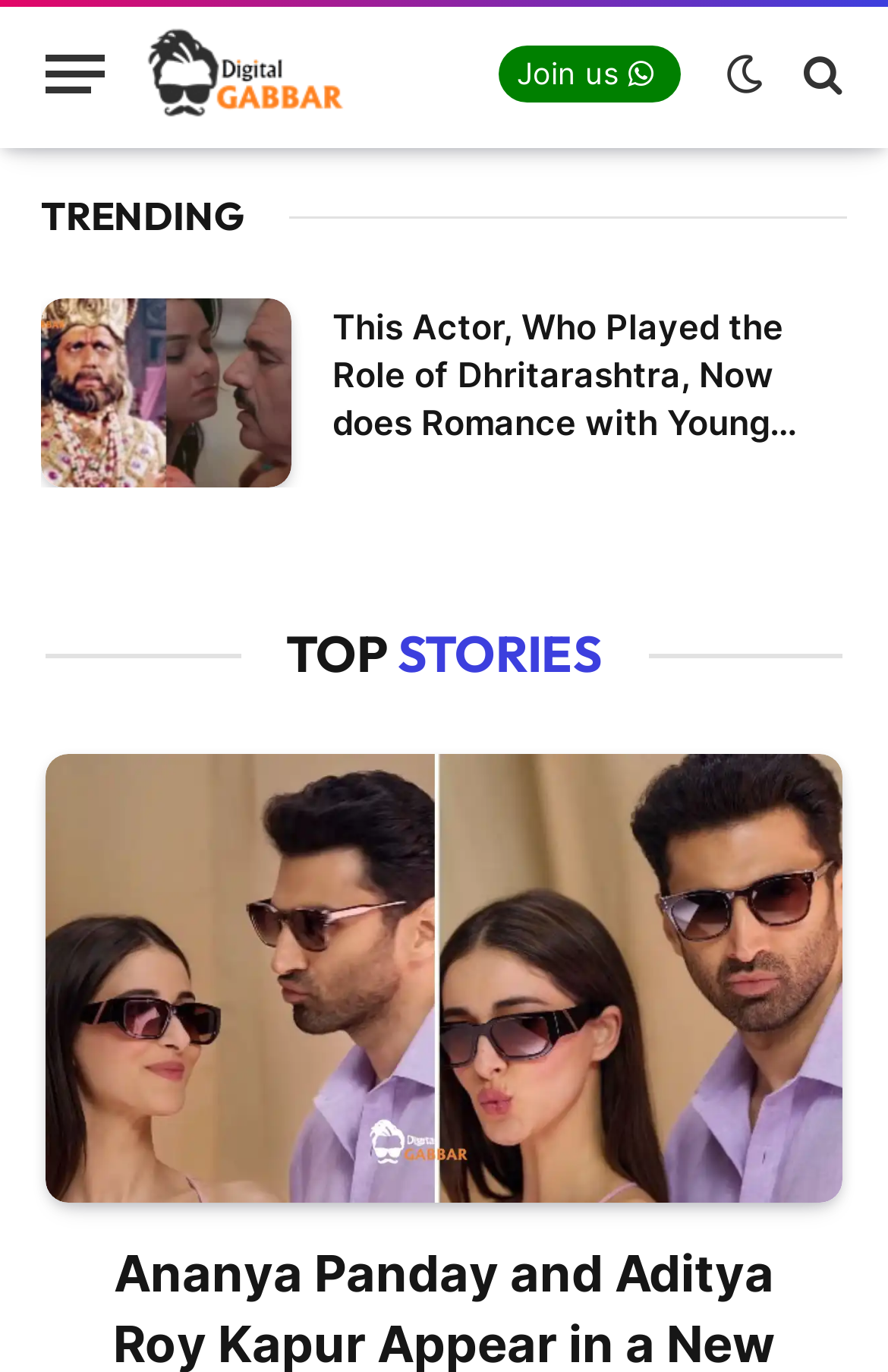Determine the bounding box coordinates for the element that should be clicked to follow this instruction: "Visit Digital Gabbar homepage". The coordinates should be given as four float numbers between 0 and 1, in the format [left, top, right, bottom].

[0.156, 0.0, 0.415, 0.108]